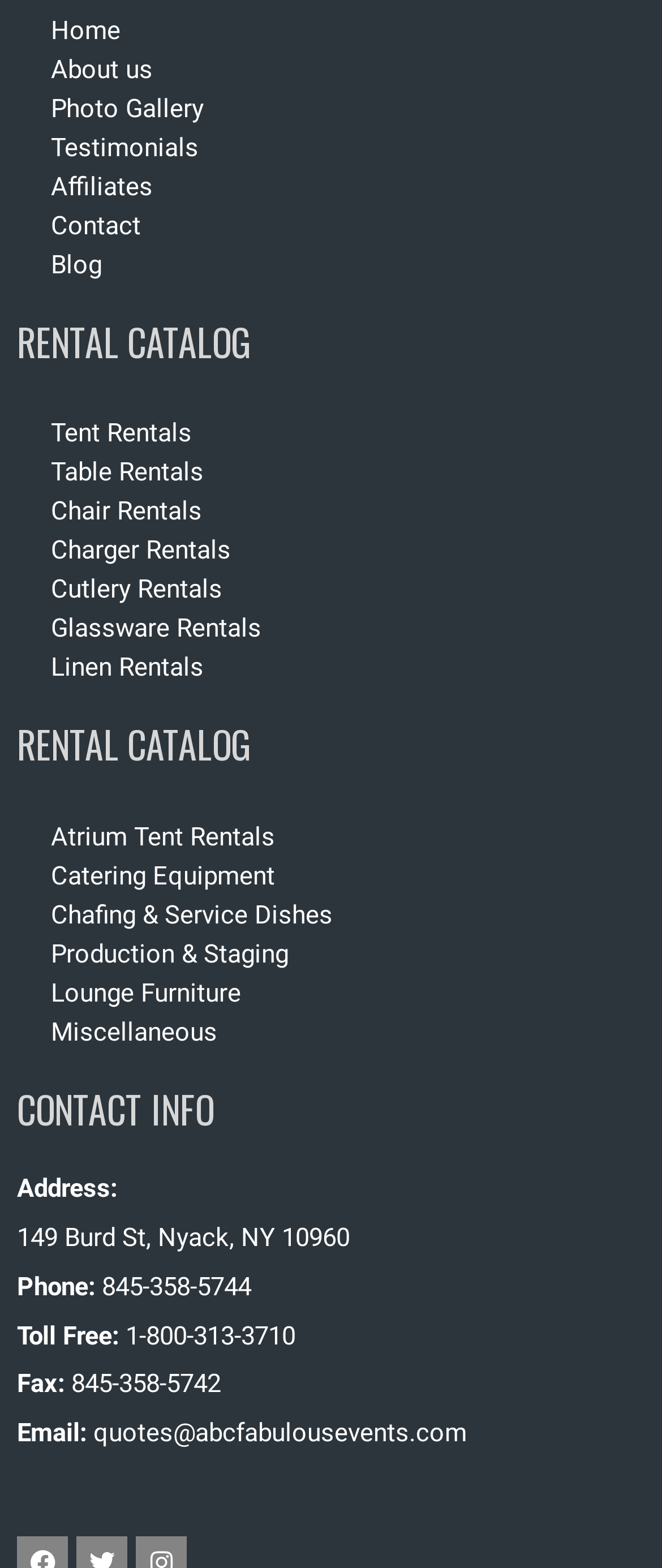Provide a thorough and detailed response to the question by examining the image: 
What is the toll-free number of the rental catalog?

I found the toll-free number by looking at the 'Toll Free:' label and the corresponding text next to it, which is '1-800-313-3710'.